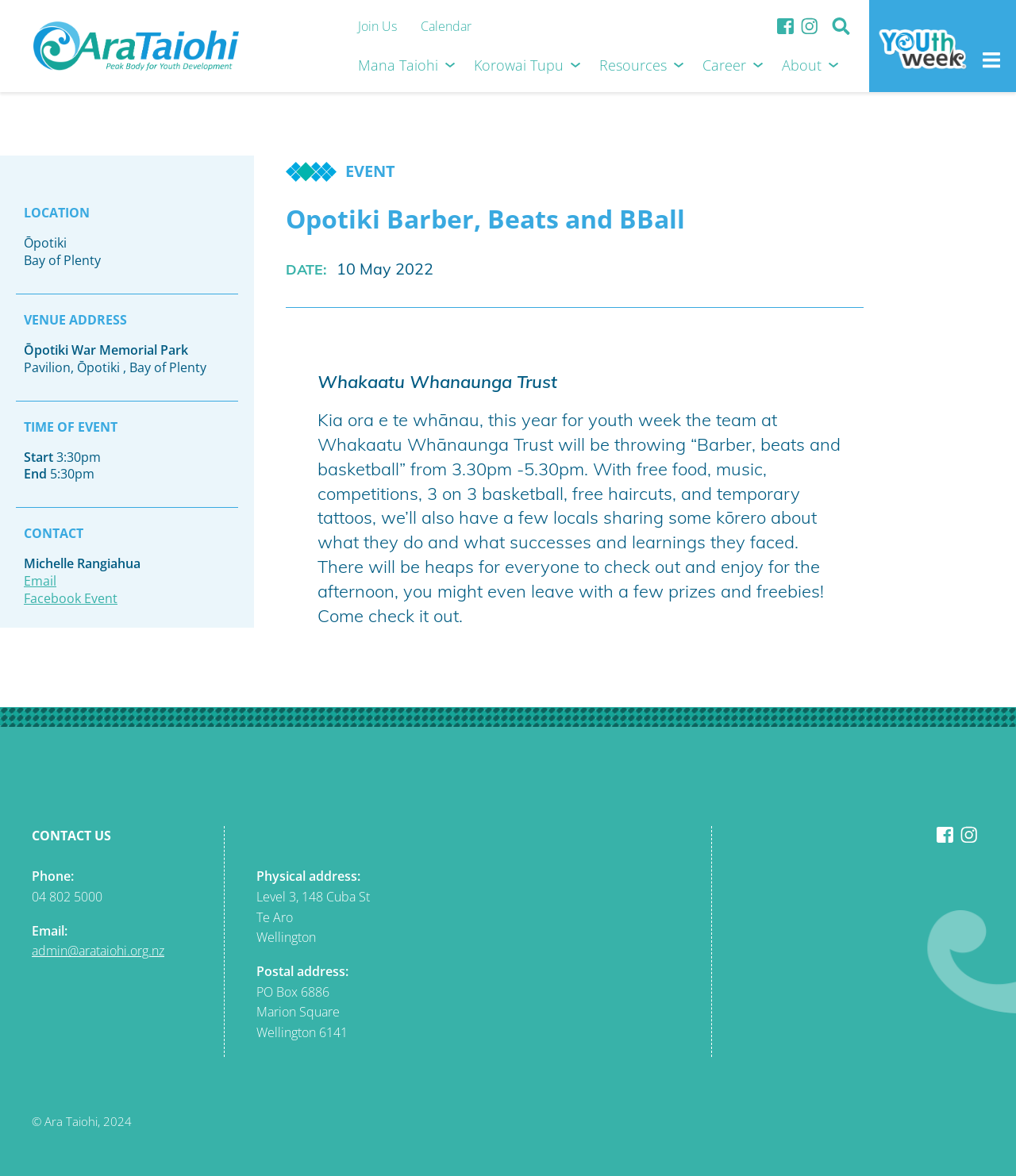Please give a short response to the question using one word or a phrase:
What is the purpose of the event?

Youth Week celebration